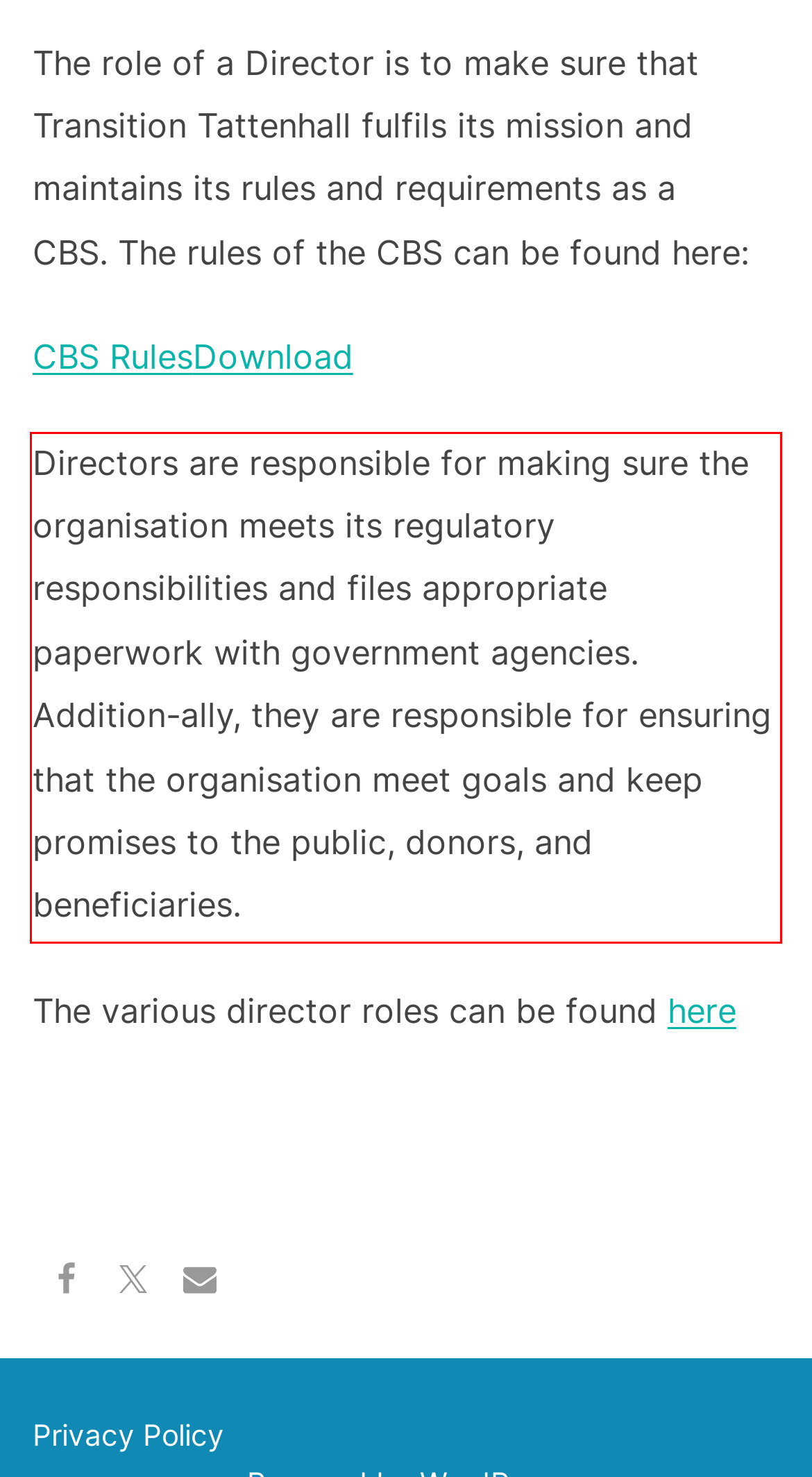Please analyze the screenshot of a webpage and extract the text content within the red bounding box using OCR.

Directors are responsible for making sure the organisation meets its regulatory responsibilities and files appropriate paperwork with government agencies. Addition-ally, they are responsible for ensuring that the organisation meet goals and keep promises to the public, donors, and beneficiaries.